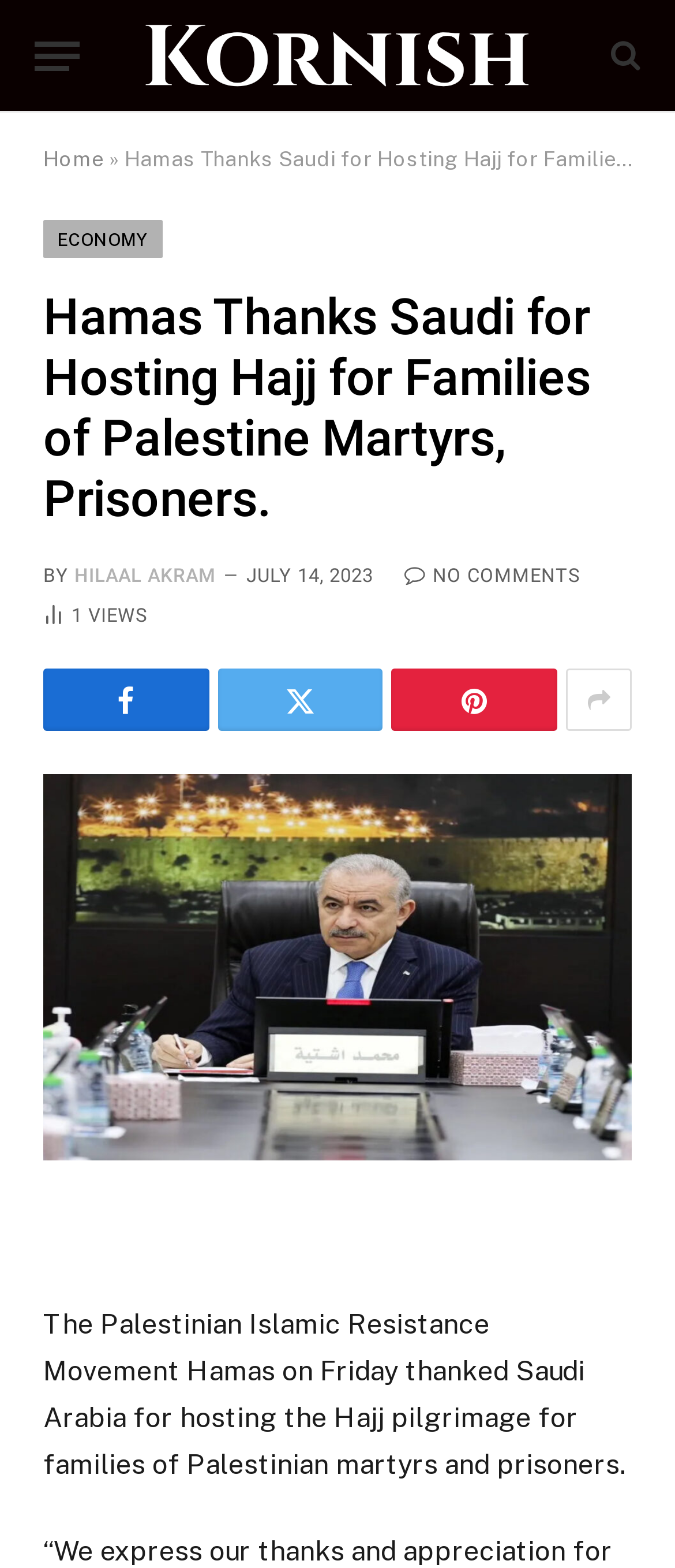Look at the image and answer the question in detail:
What is the date of the article?

I found the date by looking at the text next to the time icon, which is 'JULY 14, 2023'.